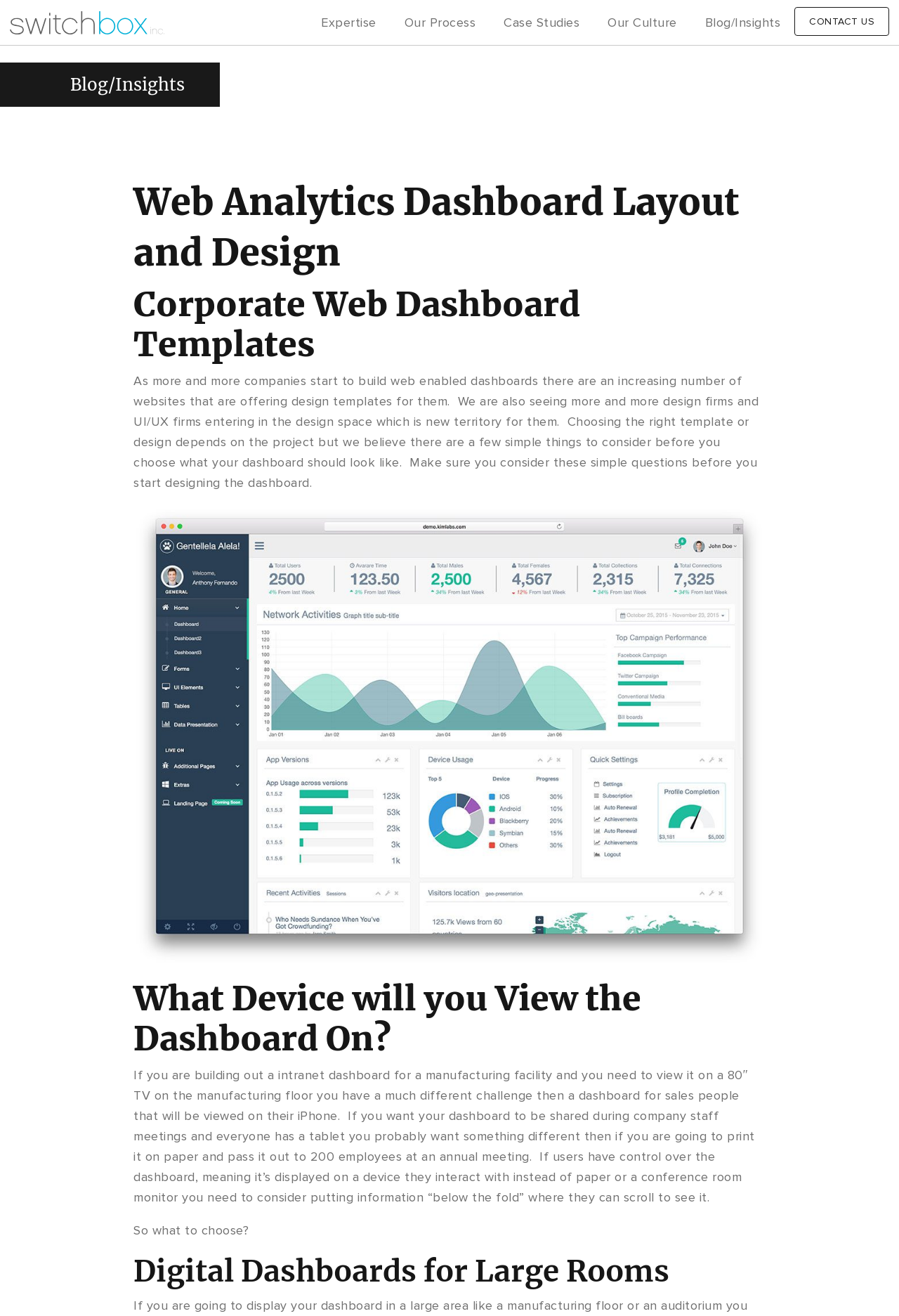What is the purpose of considering the device on which the dashboard will be viewed?
Provide an in-depth answer to the question, covering all aspects.

The purpose of considering the device on which the dashboard will be viewed is to design the dashboard accordingly. This is mentioned in the text content of the webpage, which states that the design of the dashboard depends on the device it will be viewed on, such as a TV, iPhone, or tablet.